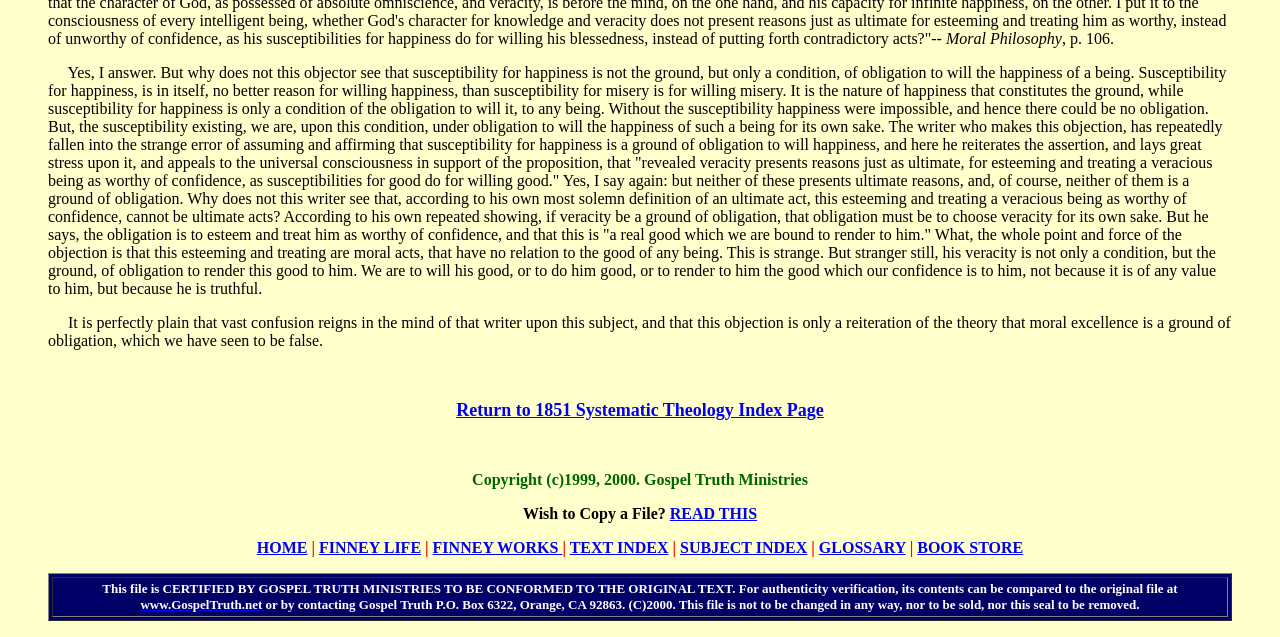Could you find the bounding box coordinates of the clickable area to complete this instruction: "Click on HOME"?

[0.201, 0.846, 0.24, 0.873]